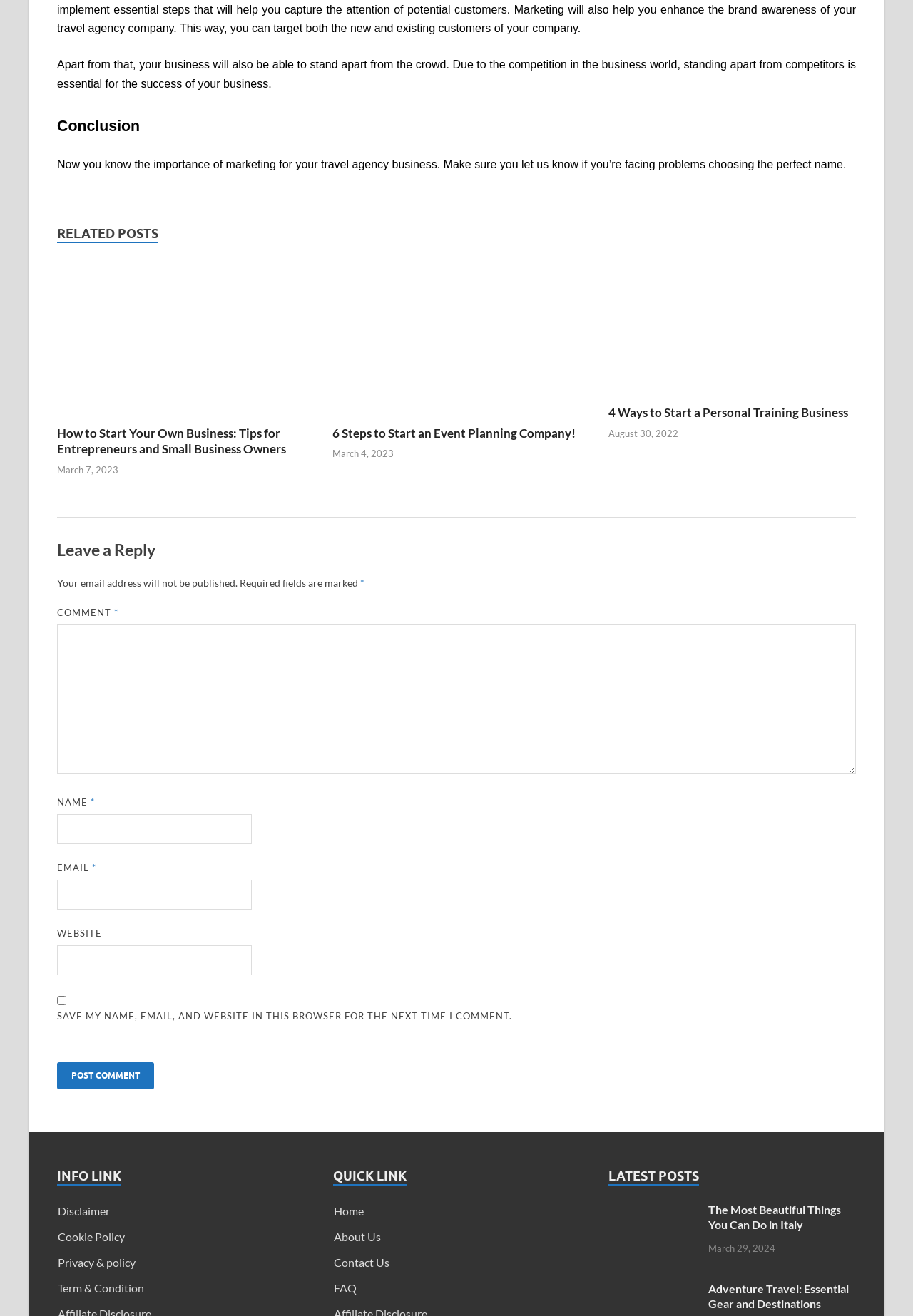What is the purpose of the textbox labeled 'COMMENT'?
Could you give a comprehensive explanation in response to this question?

The textbox labeled 'COMMENT' is located in the 'Leave a Reply' section, which suggests that its purpose is to allow users to leave a comment or feedback. The textbox is also marked as required, indicating that users must enter a comment to submit the form.